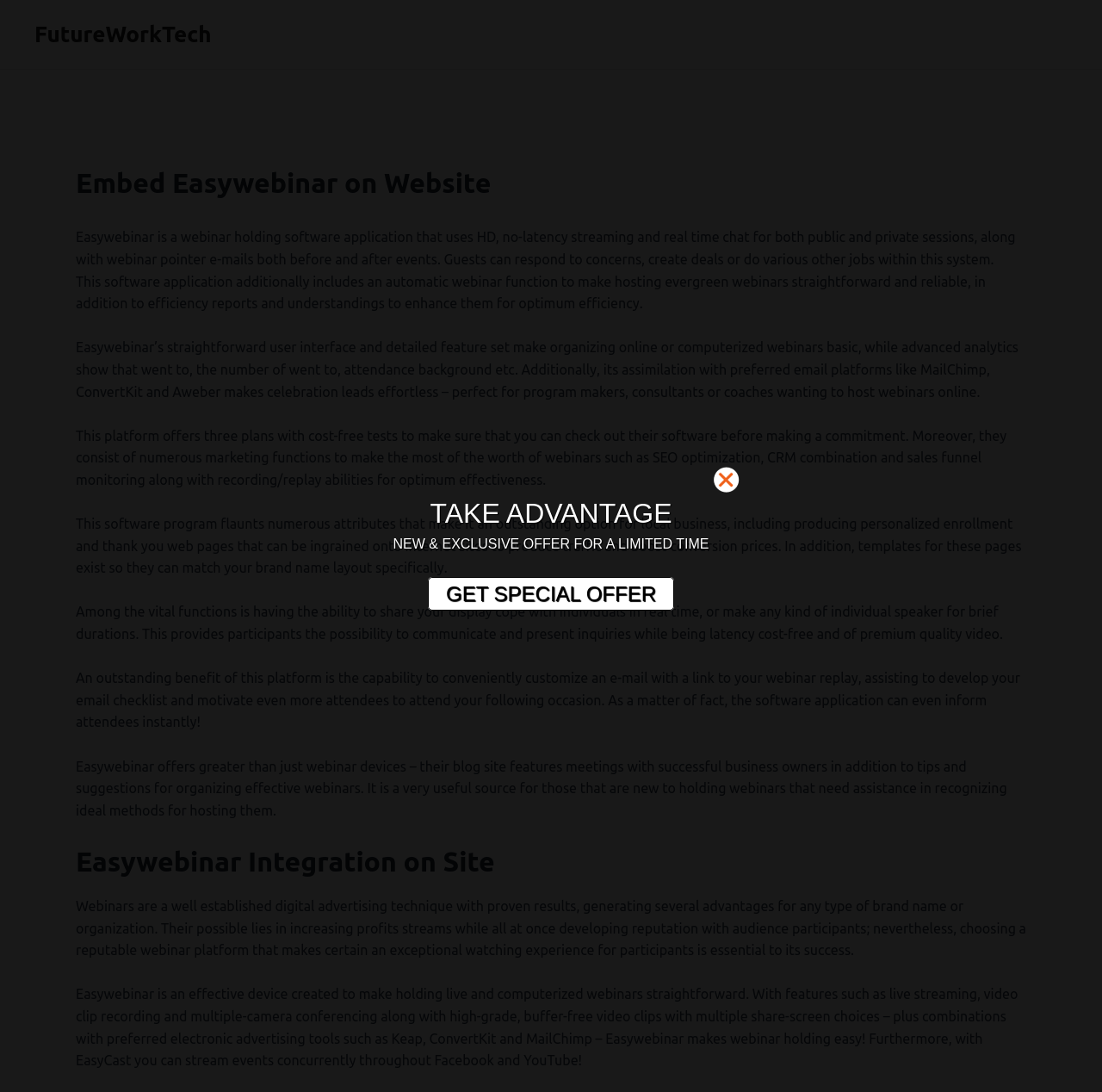Provide an in-depth caption for the webpage.

The webpage is about Easywebinar, a webinar hosting software application. At the top, there is a link to "FutureWorkTech" and a header that reads "Embed Easywebinar on Website". Below the header, there is a brief description of Easywebinar, explaining its features such as HD streaming, real-time chat, and automatic webinar functionality.

Following this, there are several paragraphs of text that provide more information about Easywebinar's features, including its user interface, analytics, and integrations with email platforms. The text also highlights the benefits of using Easywebinar, such as its ability to create customized registration and thank-you pages, share screens in real-time, and customize emails with webinar replay links.

Further down the page, there is a heading that reads "Easywebinar Integration on Site", followed by more text that discusses the importance of choosing a reliable webinar platform and the benefits of using Easywebinar. The text also mentions that Easywebinar offers more than just webinar tools, with a blog that features interviews with successful entrepreneurs and tips for hosting effective webinars.

On the right side of the page, there is a call-to-action section with a link and two lines of text that read "TAKE ADVANTAGE" and "NEW & EXCLUSIVE OFFER FOR A LIMITED TIME". Below this, there is a link that reads "GET SPECIAL OFFER".